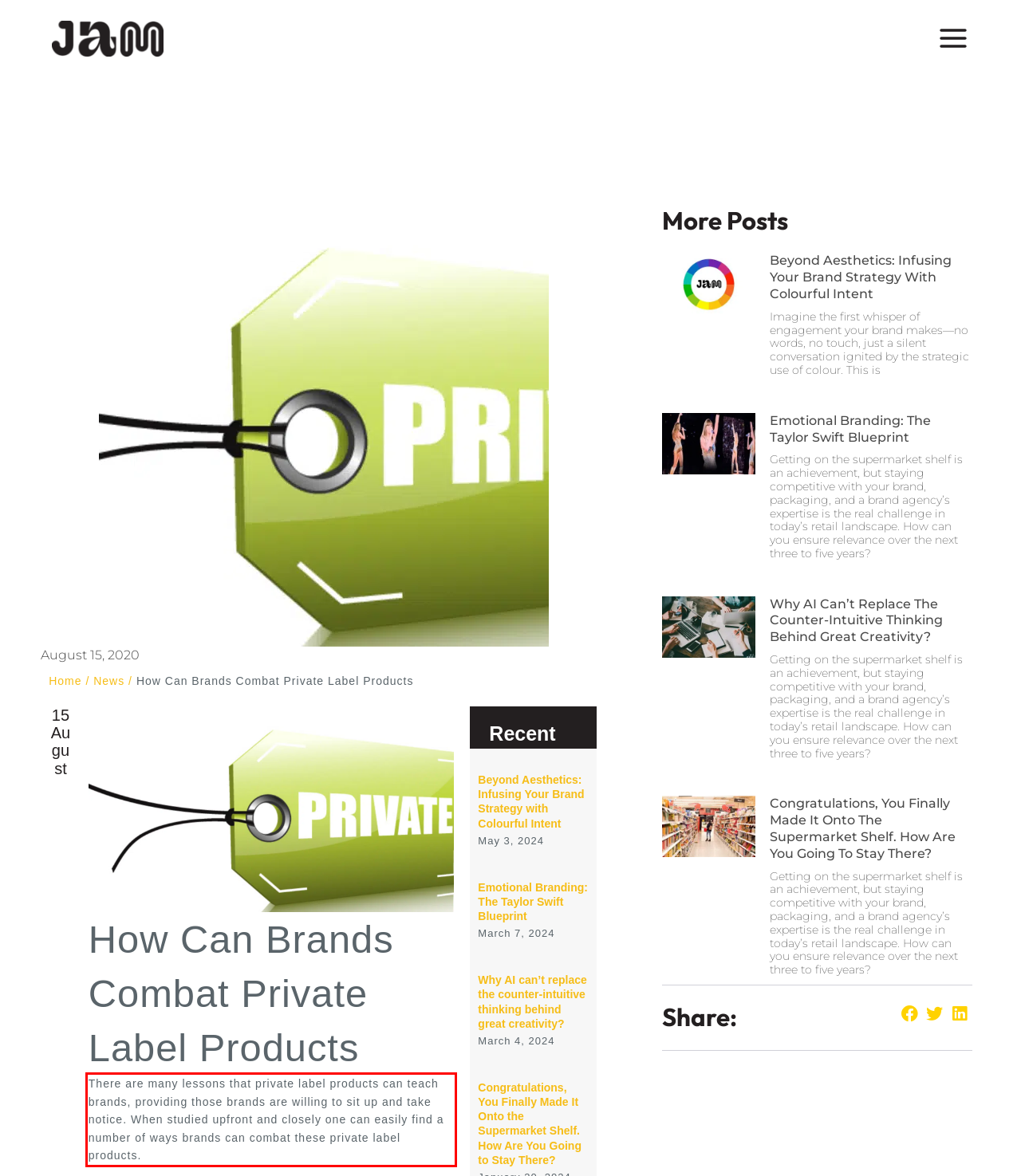You are provided with a screenshot of a webpage that includes a red bounding box. Extract and generate the text content found within the red bounding box.

There are many lessons that private label products can teach brands, providing those brands are willing to sit up and take notice. When studied upfront and closely one can easily find a number of ways brands can combat these private label products.